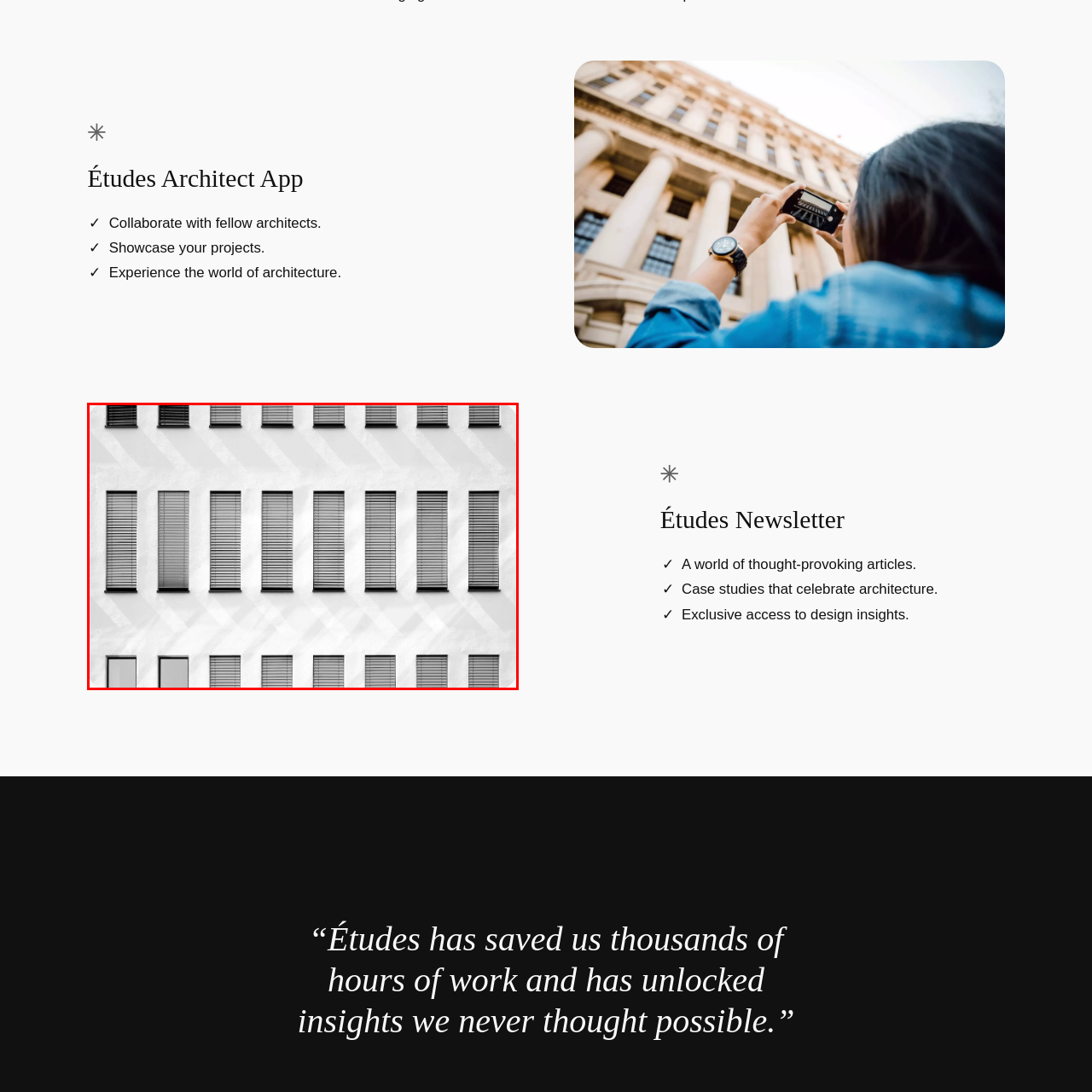What type of aesthetics is highlighted in the composition?
Inspect the image within the red bounding box and answer concisely using one word or a short phrase.

Geometric